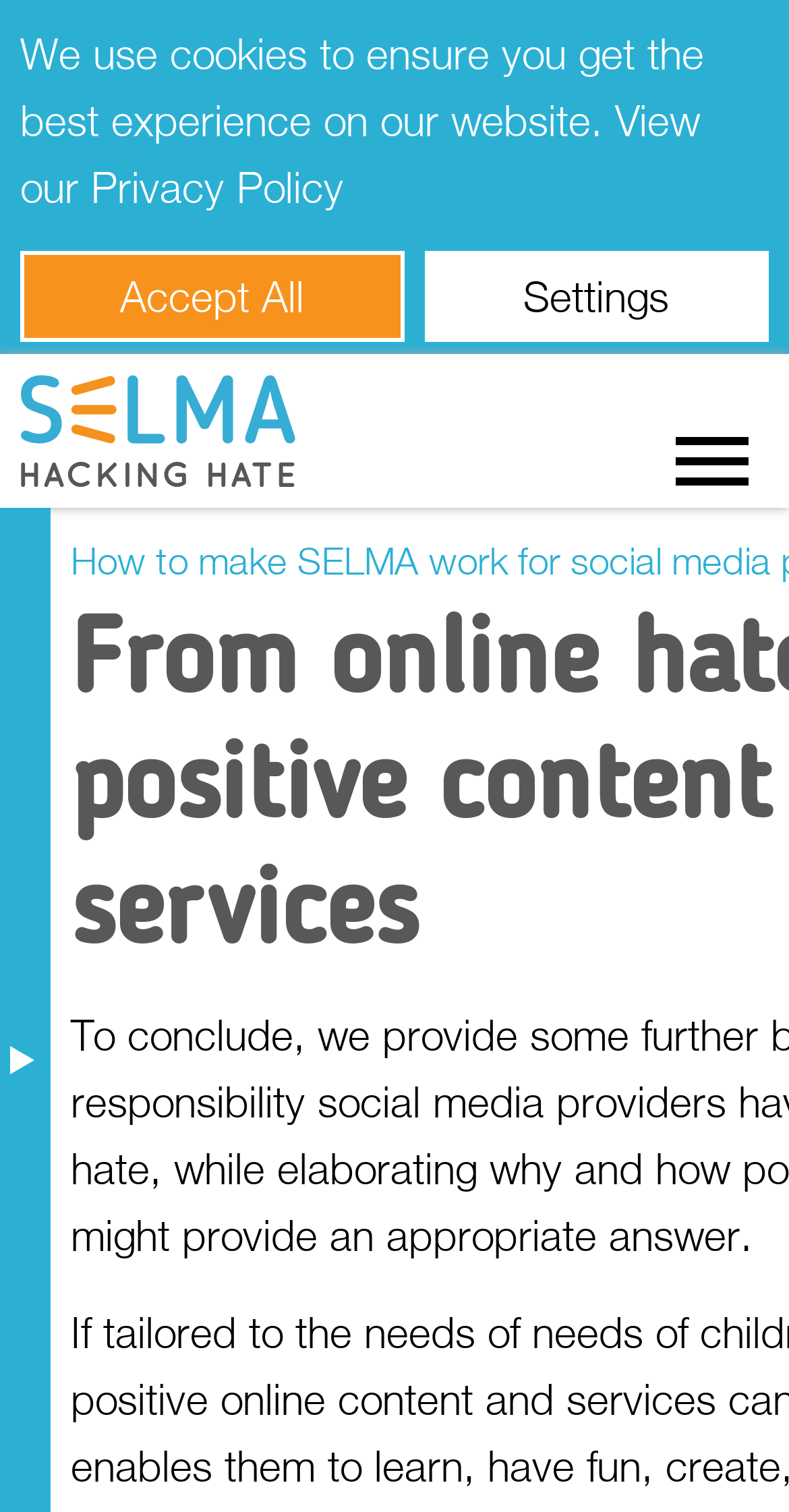Please give the bounding box coordinates of the area that should be clicked to fulfill the following instruction: "Open the menu". The coordinates should be in the format of four float numbers from 0 to 1, i.e., [left, top, right, bottom].

[0.856, 0.343, 0.974, 0.373]